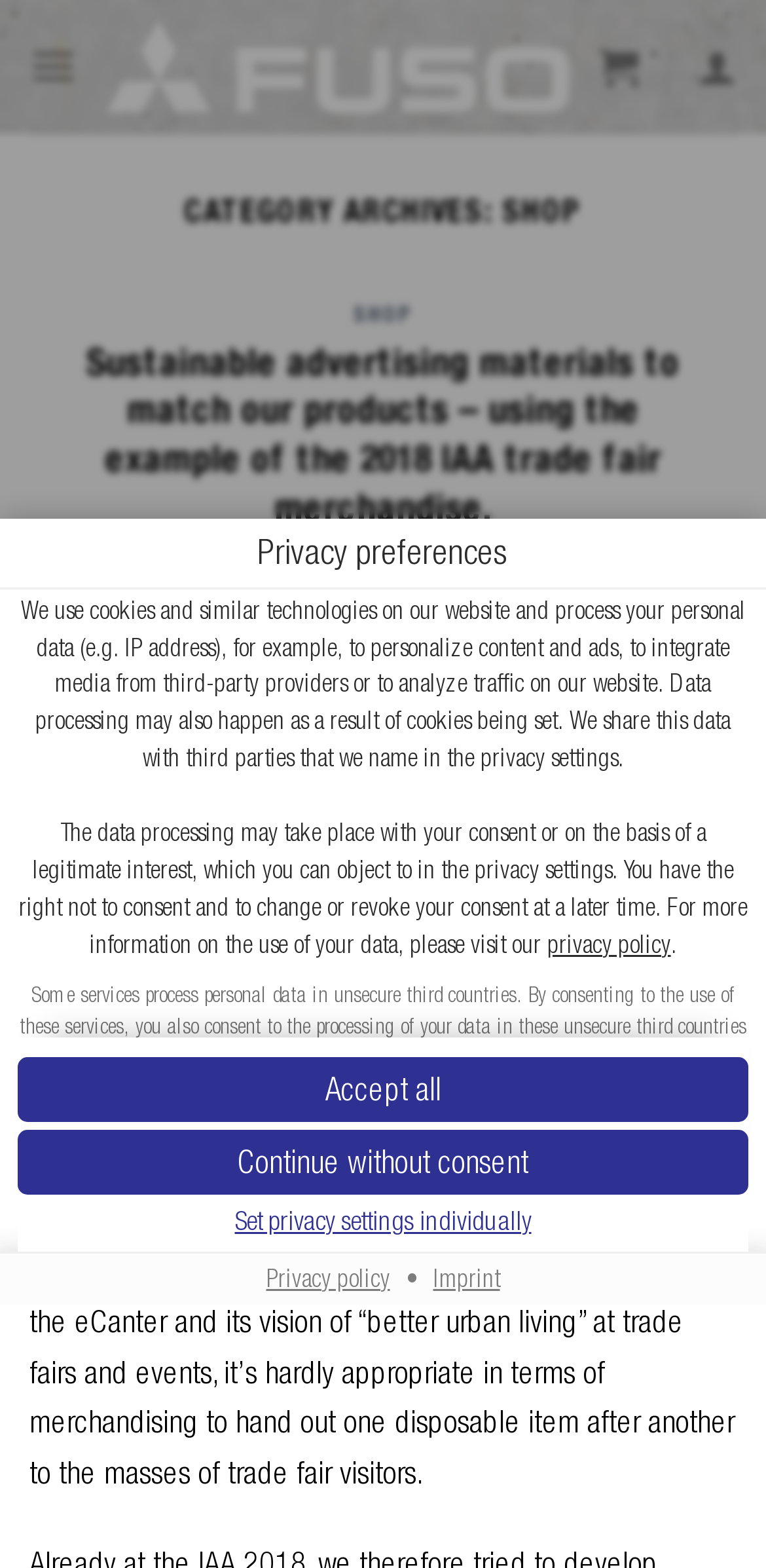Find and provide the bounding box coordinates for the UI element described with: "April 5, 2021April 8, 2021".

[0.44, 0.385, 0.605, 0.4]